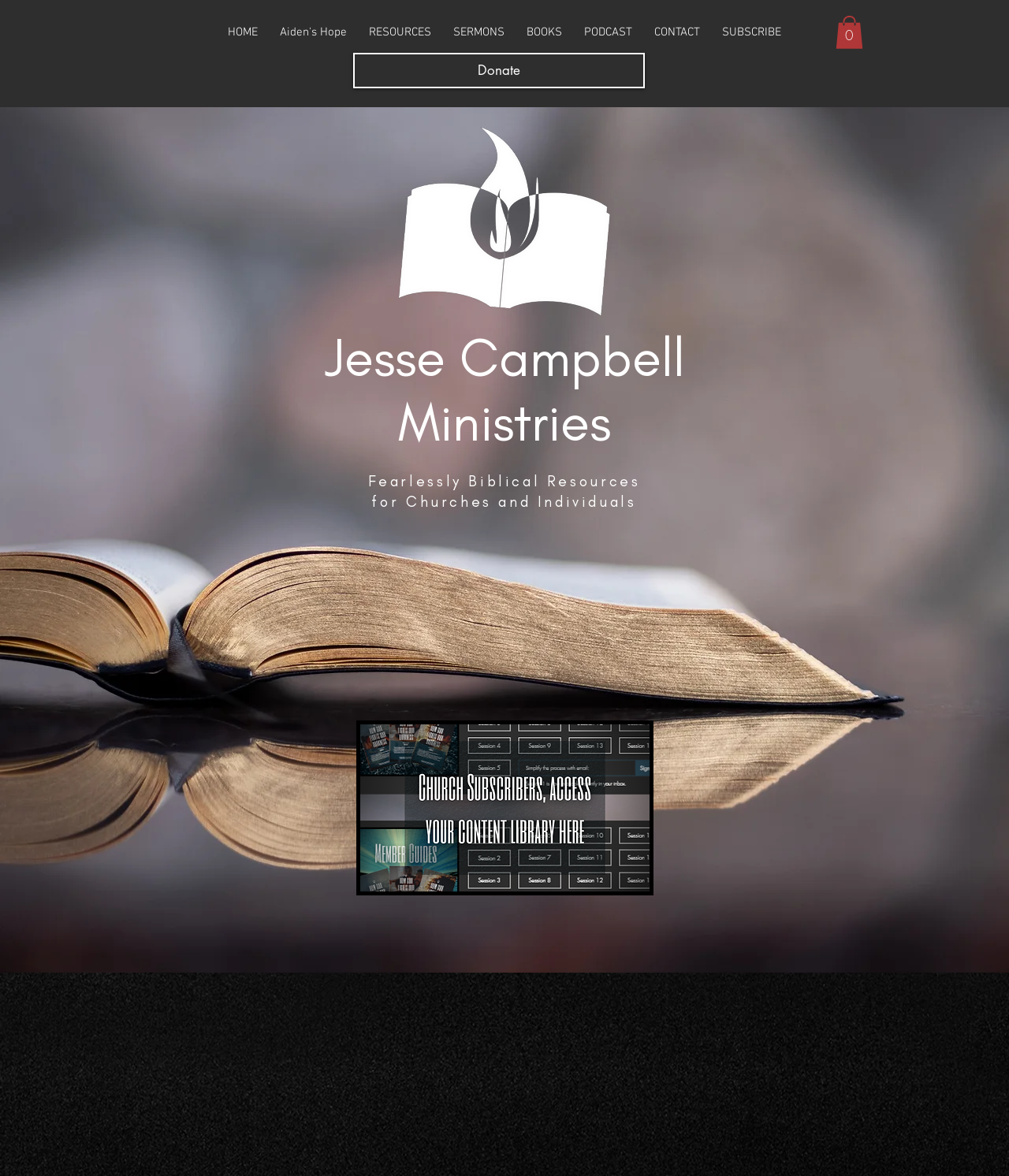With reference to the screenshot, provide a detailed response to the question below:
What is the theme of the resources provided?

The theme of the resources provided can be inferred from the heading 'Fearlessly Biblical Resources for Churches and Individuals' which suggests that the resources are related to biblical studies.